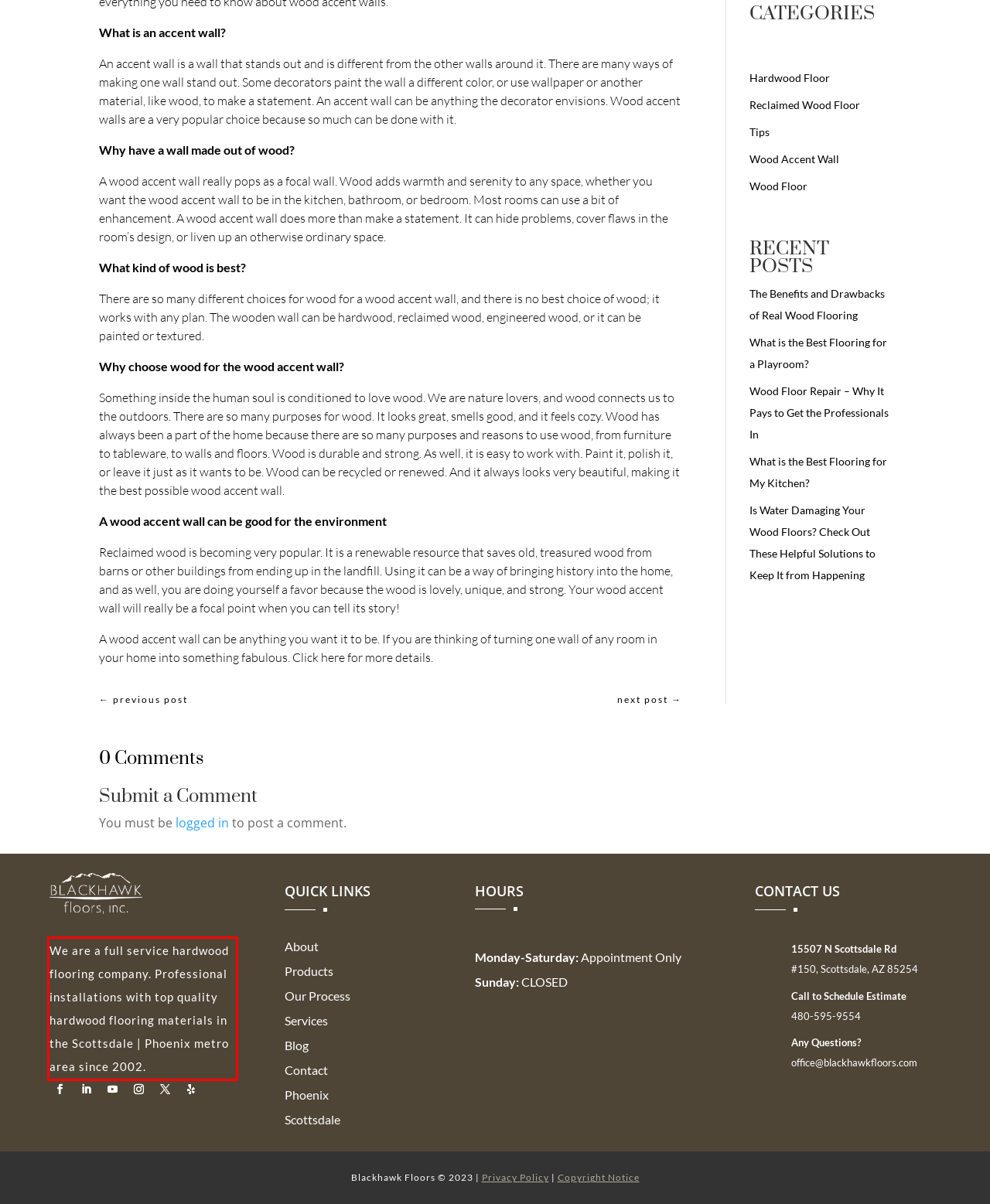Using the provided screenshot of a webpage, recognize and generate the text found within the red rectangle bounding box.

We are a full service hardwood flooring company. Professional installations with top quality hardwood flooring materials in the Scottsdale | Phoenix metro area since 2002.